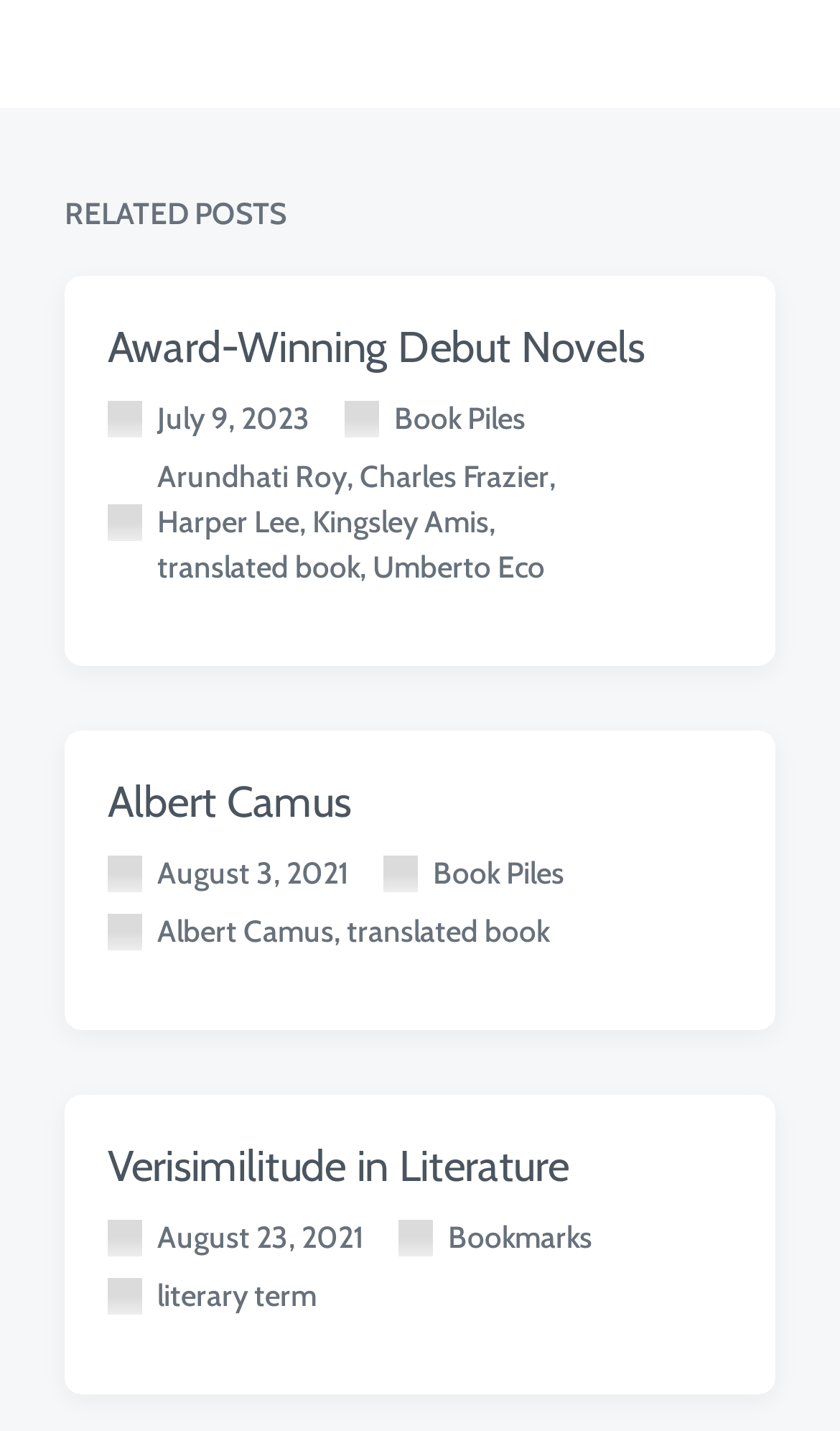Who is the author of the second article?
Please provide a single word or phrase based on the screenshot.

Albert Camus